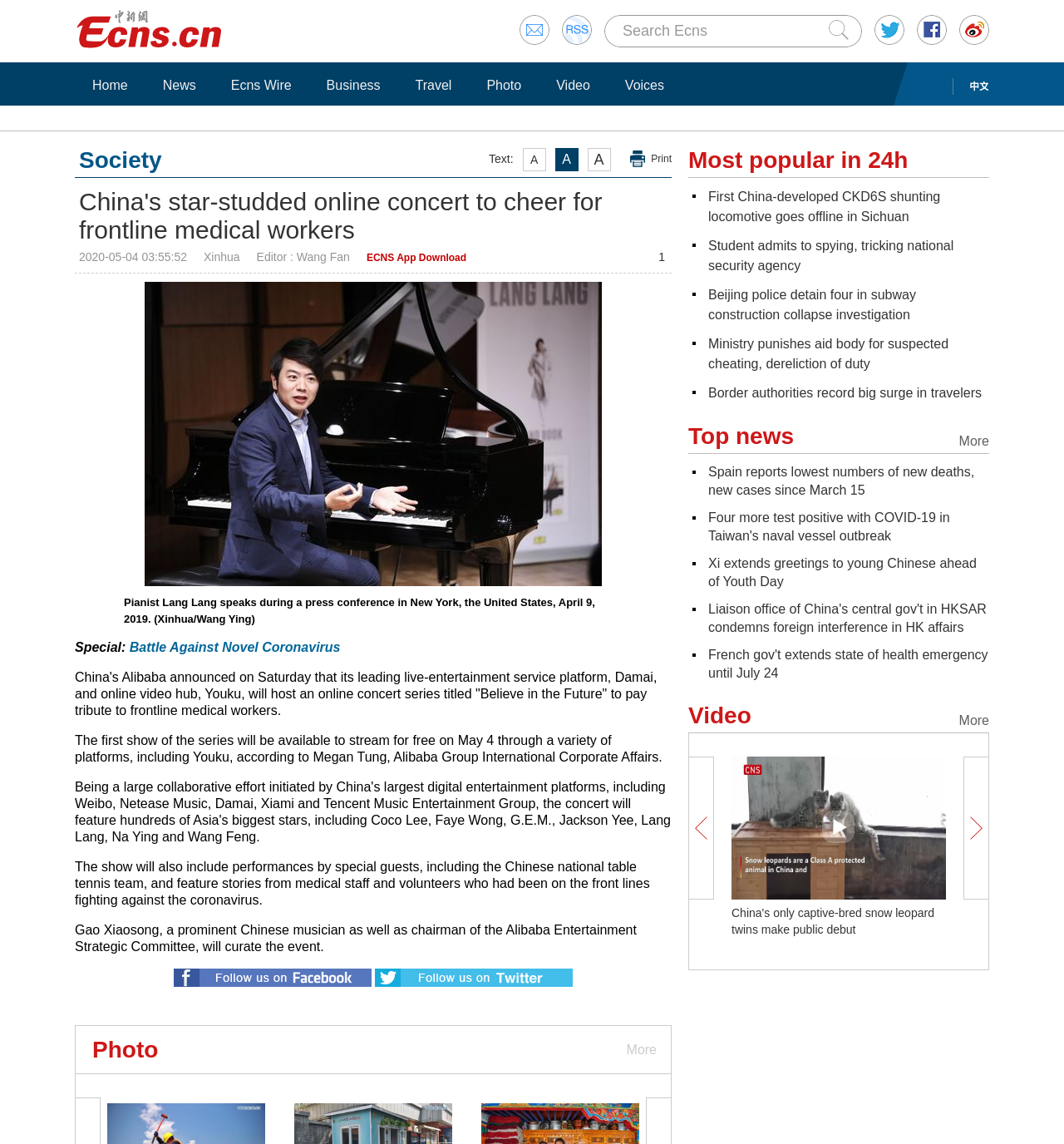Please give a concise answer to this question using a single word or phrase: 
Who is the chairman of the Alibaba Entertainment Strategic Committee?

Gao Xiaosong